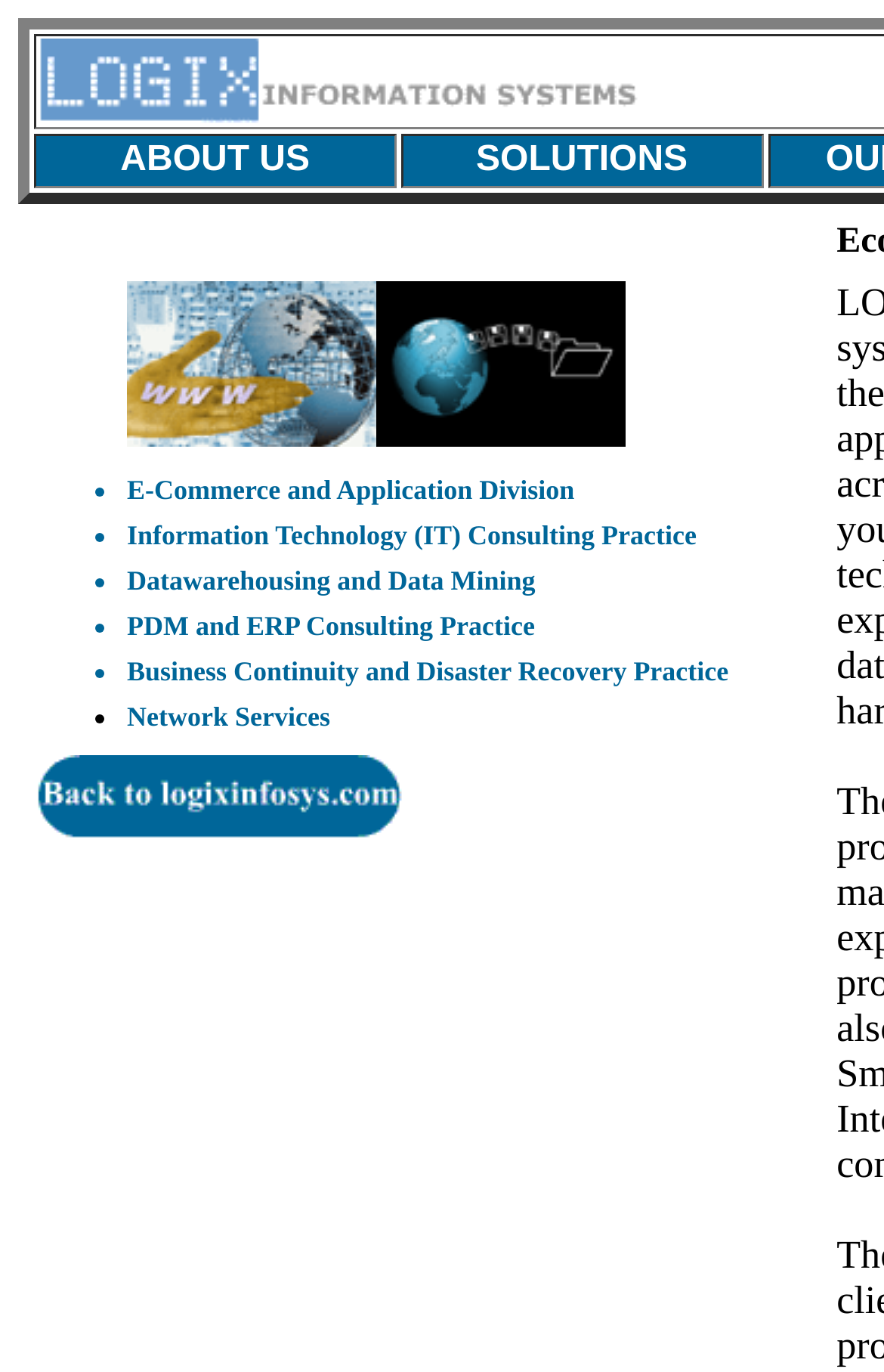Identify the bounding box coordinates for the element that needs to be clicked to fulfill this instruction: "view logixinfosys homepage". Provide the coordinates in the format of four float numbers between 0 and 1: [left, top, right, bottom].

[0.044, 0.073, 0.726, 0.096]